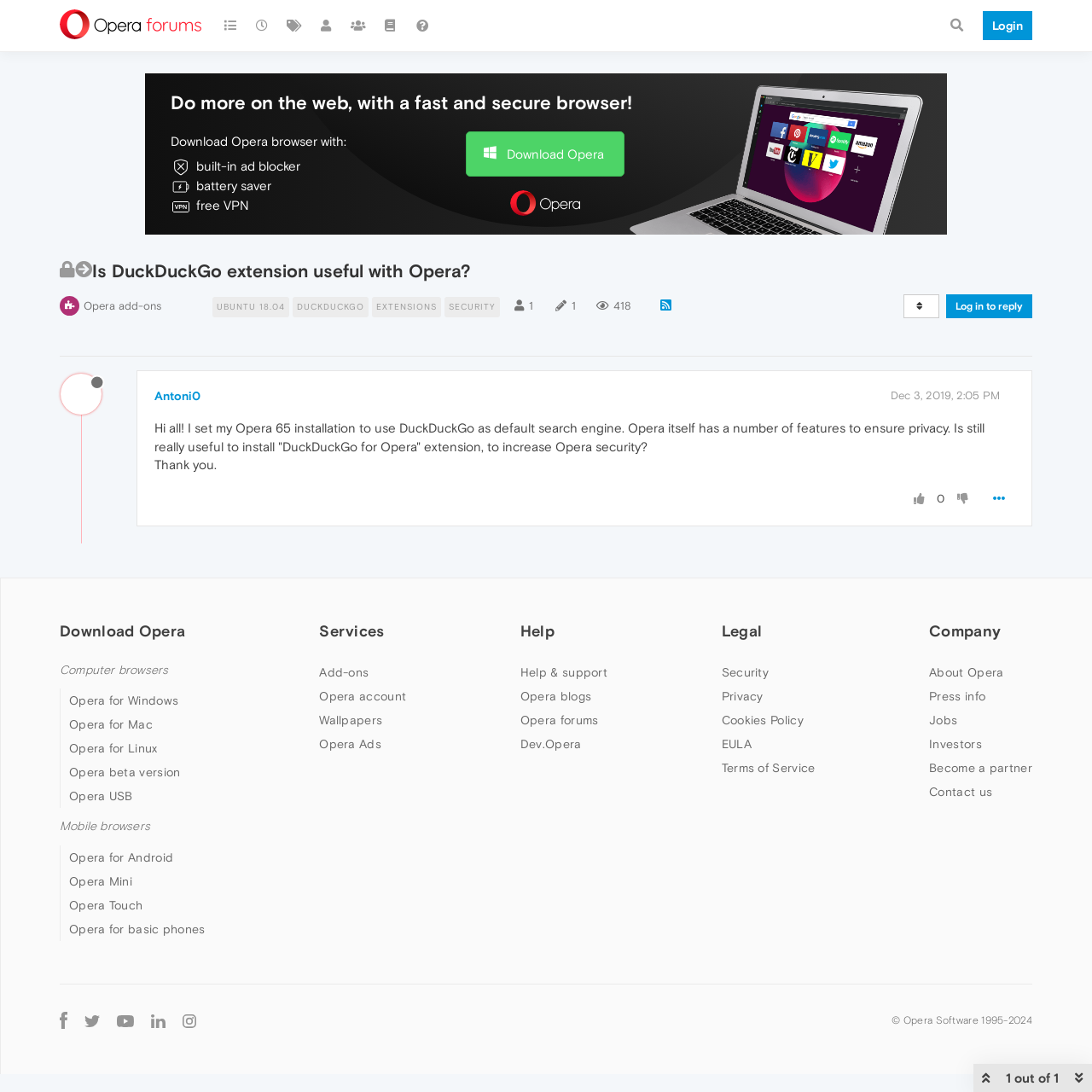Using the elements shown in the image, answer the question comprehensively: How many posts has the user 'Antoni0' made?

The question can be answered by reading the text content of the webpage, specifically the link 'Antoni0' which has a 'Posts' label next to it with a value of '1'.